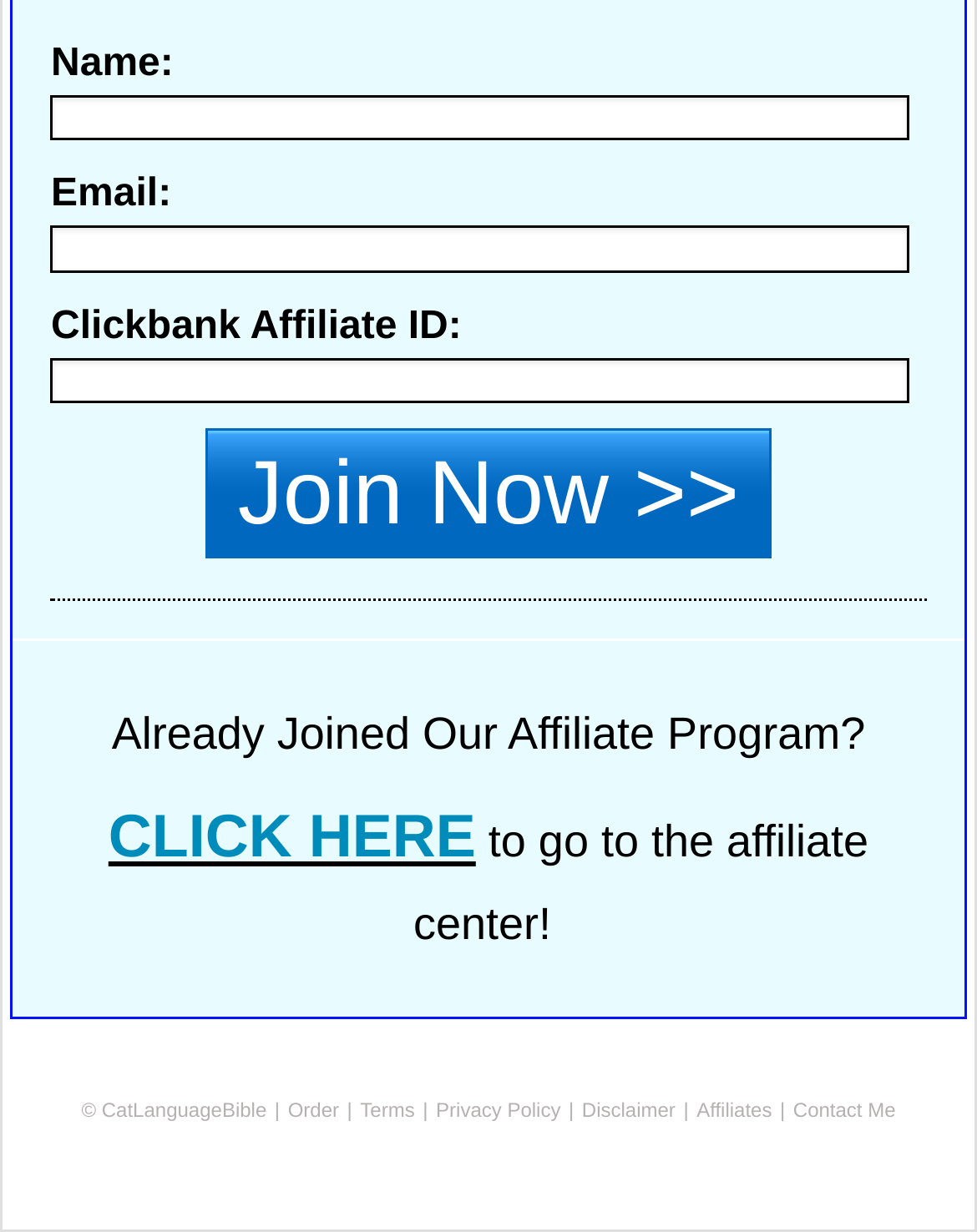Find the bounding box coordinates for the element described here: "name="custom Clickbank Affiliate ID"".

[0.052, 0.291, 0.93, 0.328]